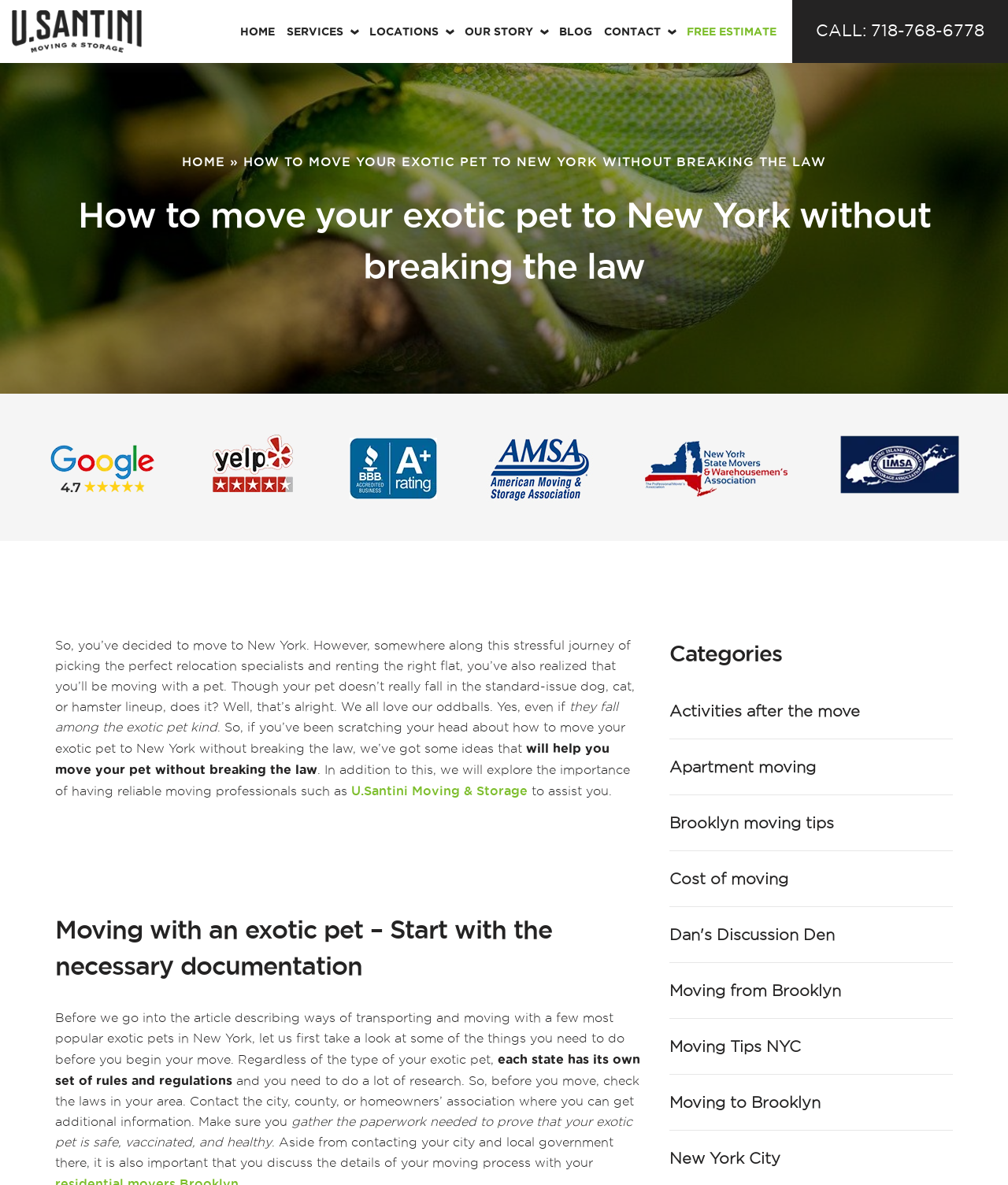Find the bounding box coordinates for the element that must be clicked to complete the instruction: "Get a free estimate". The coordinates should be four float numbers between 0 and 1, indicated as [left, top, right, bottom].

[0.681, 0.008, 0.77, 0.045]